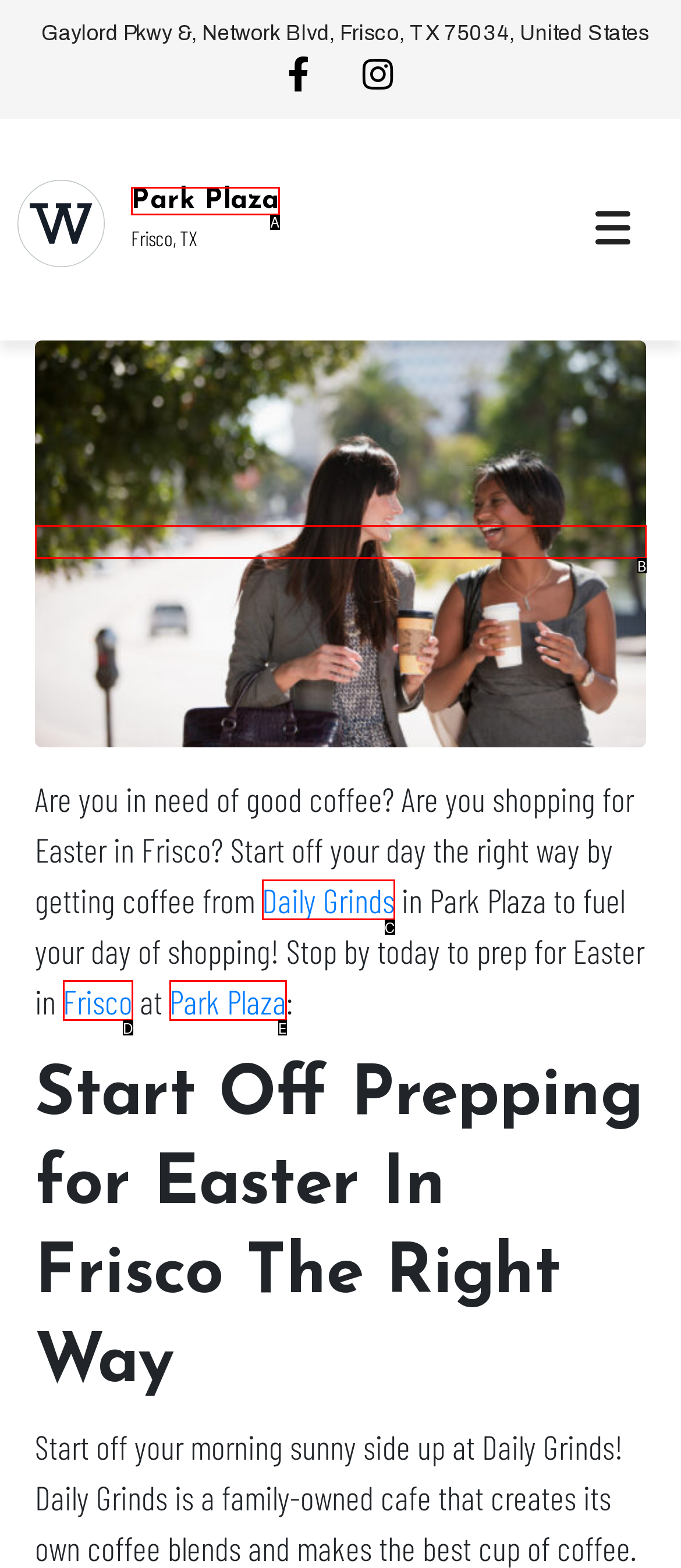Match the description: Park Plaza to the appropriate HTML element. Respond with the letter of your selected option.

A